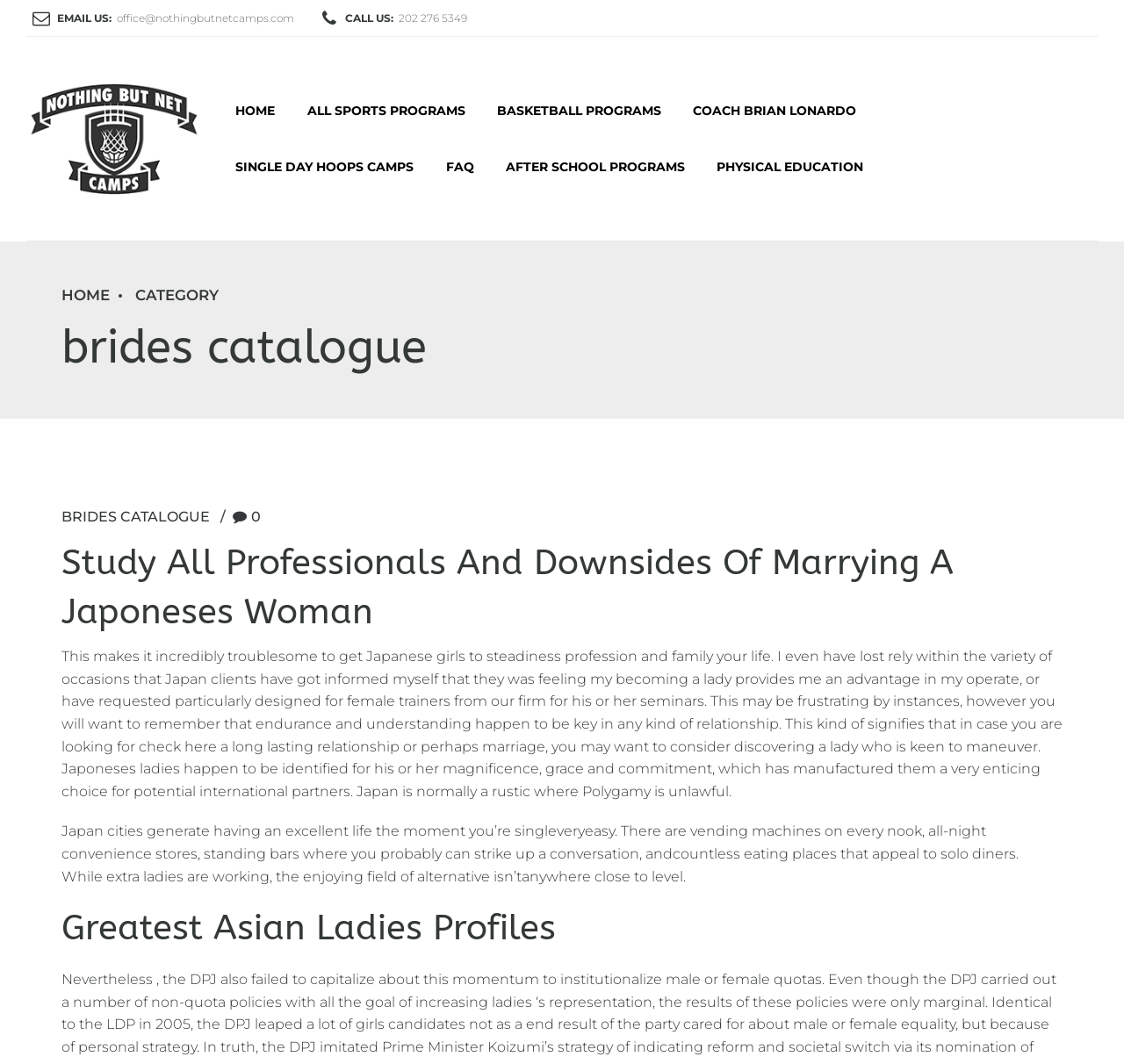Can you identify the bounding box coordinates of the clickable region needed to carry out this instruction: 'Click CALL US link'? The coordinates should be four float numbers within the range of 0 to 1, stated as [left, top, right, bottom].

[0.284, 0.007, 0.42, 0.027]